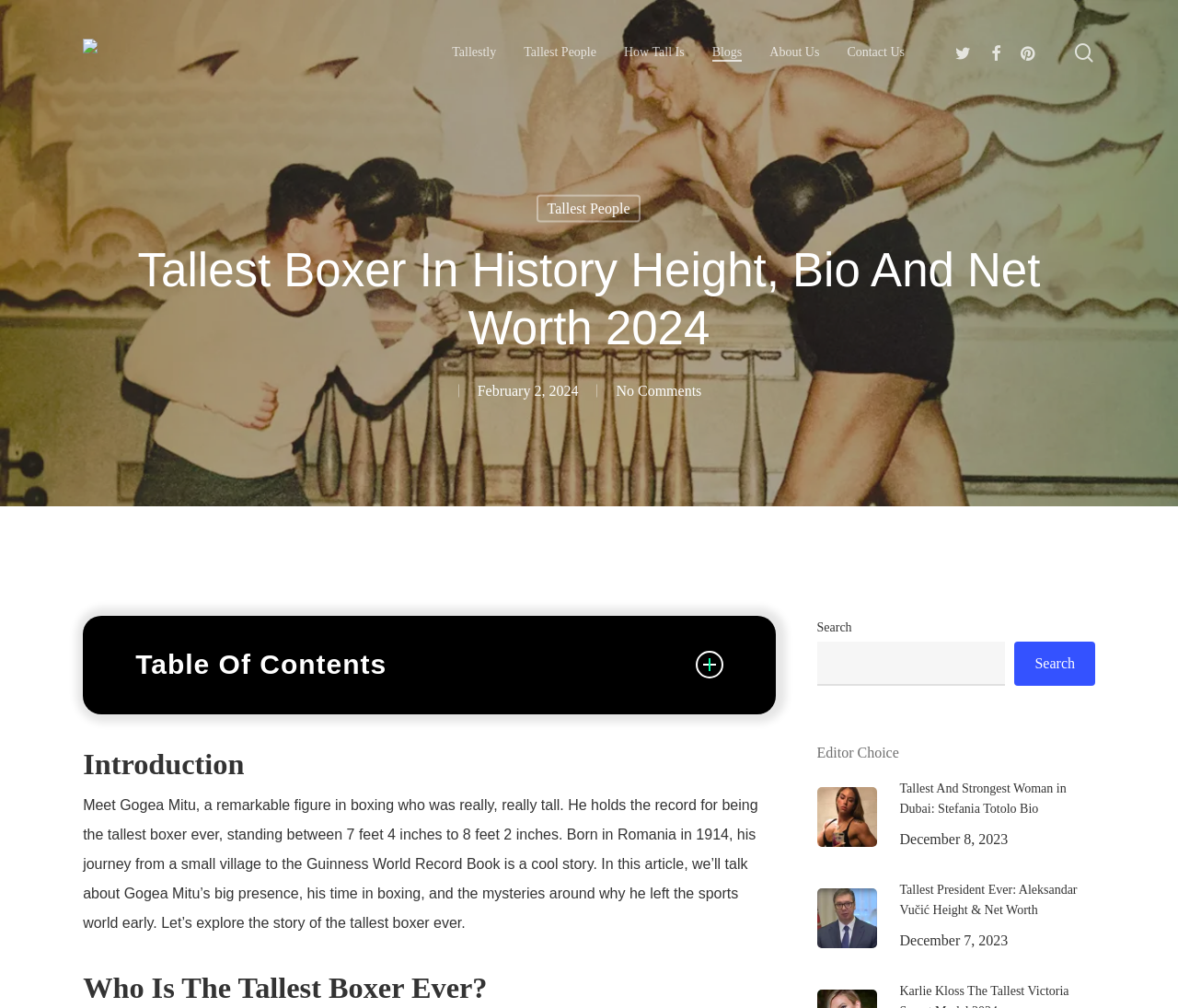Find the bounding box coordinates for the area you need to click to carry out the instruction: "Search for a specific topic". The coordinates should be four float numbers between 0 and 1, indicated as [left, top, right, bottom].

[0.693, 0.637, 0.853, 0.68]